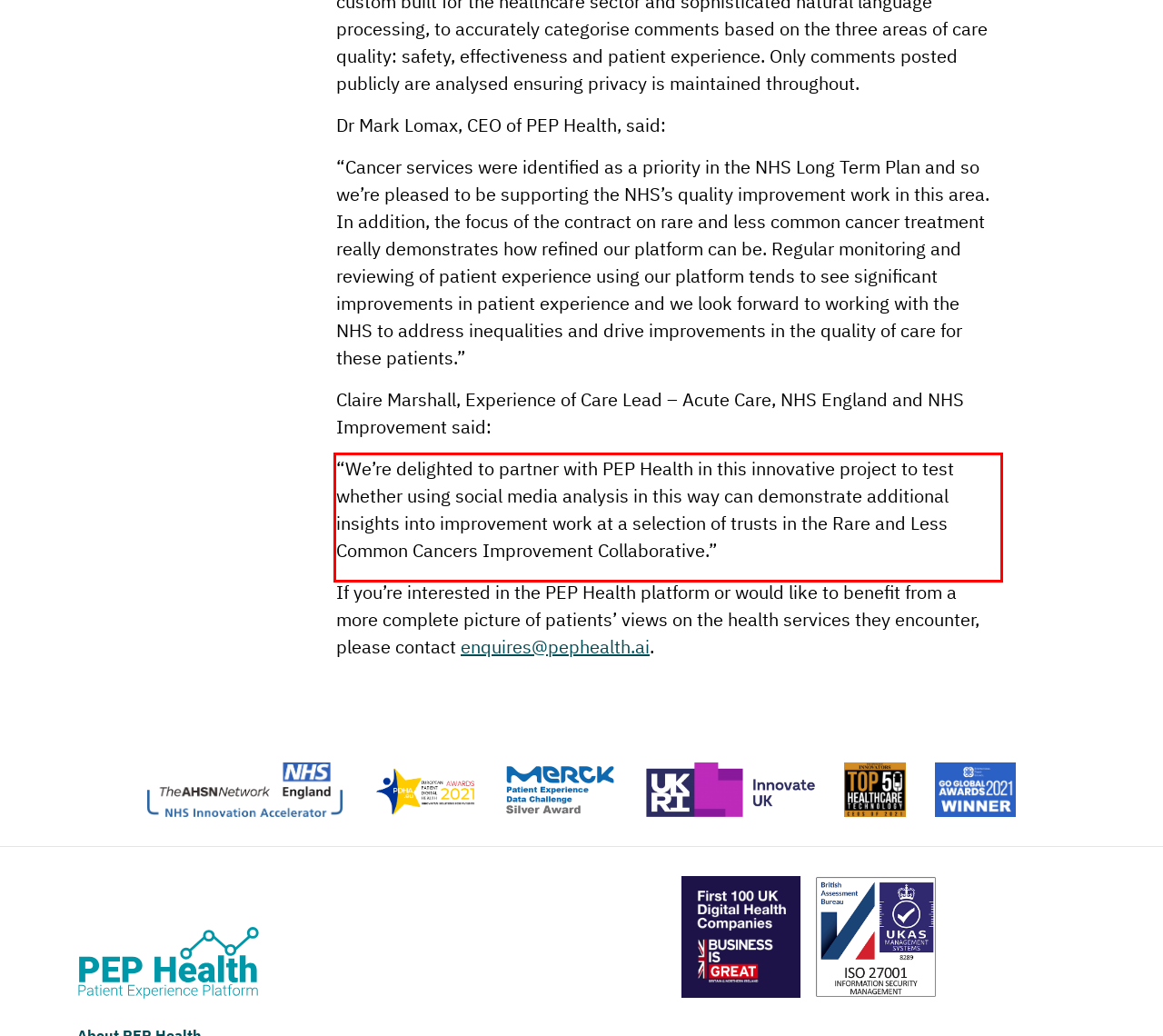Extract and provide the text found inside the red rectangle in the screenshot of the webpage.

“We’re delighted to partner with PEP Health in this innovative project to test whether using social media analysis in this way can demonstrate additional insights into improvement work at a selection of trusts in the Rare and Less Common Cancers Improvement Collaborative.”